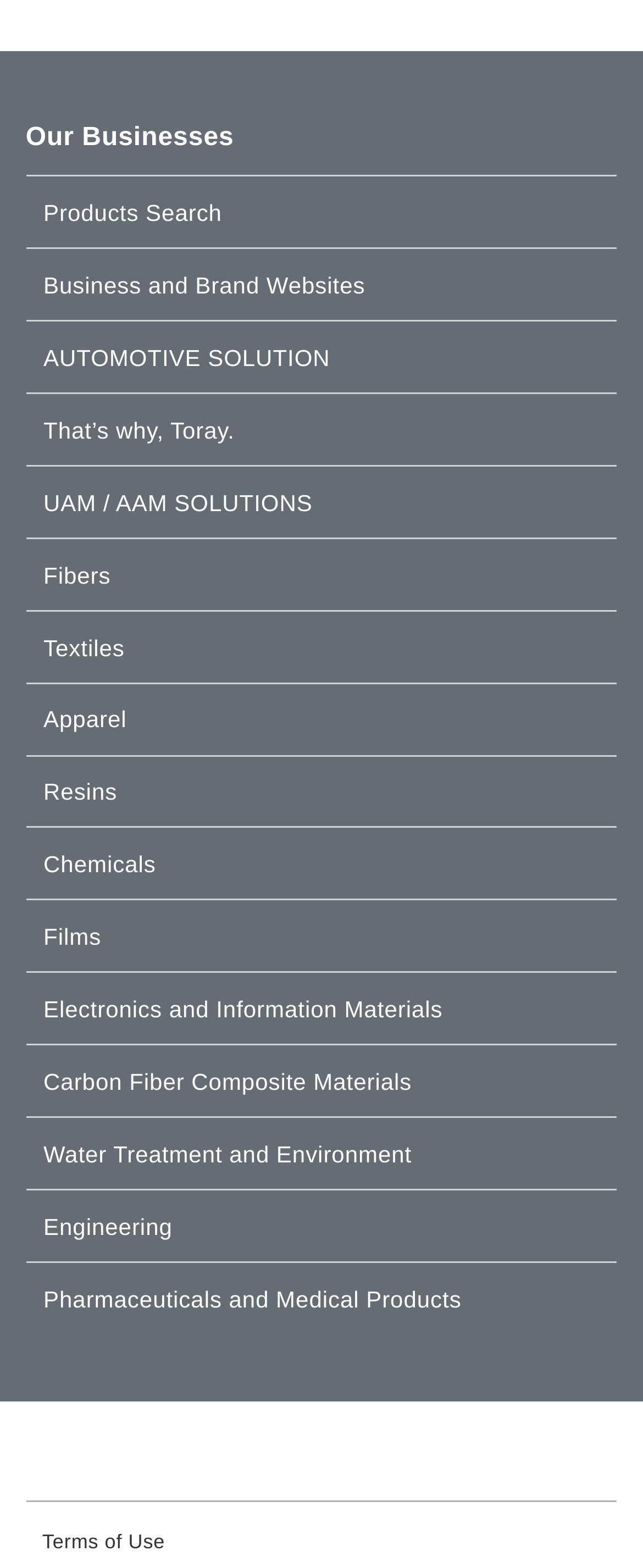What is the first business category listed?
Using the visual information from the image, give a one-word or short-phrase answer.

Our Businesses